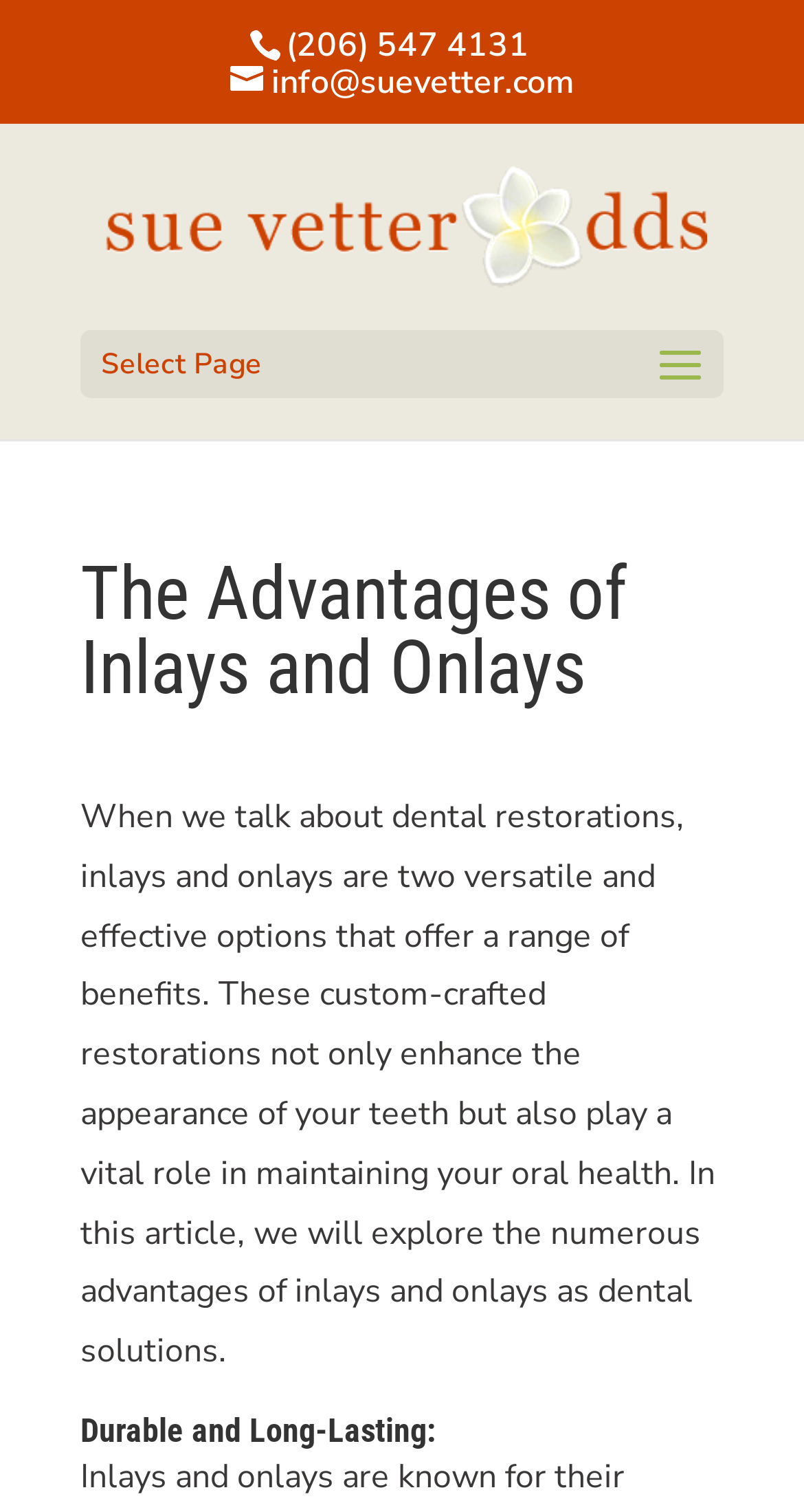Answer this question in one word or a short phrase: What is one benefit of inlays and onlays?

Enhance appearance of teeth